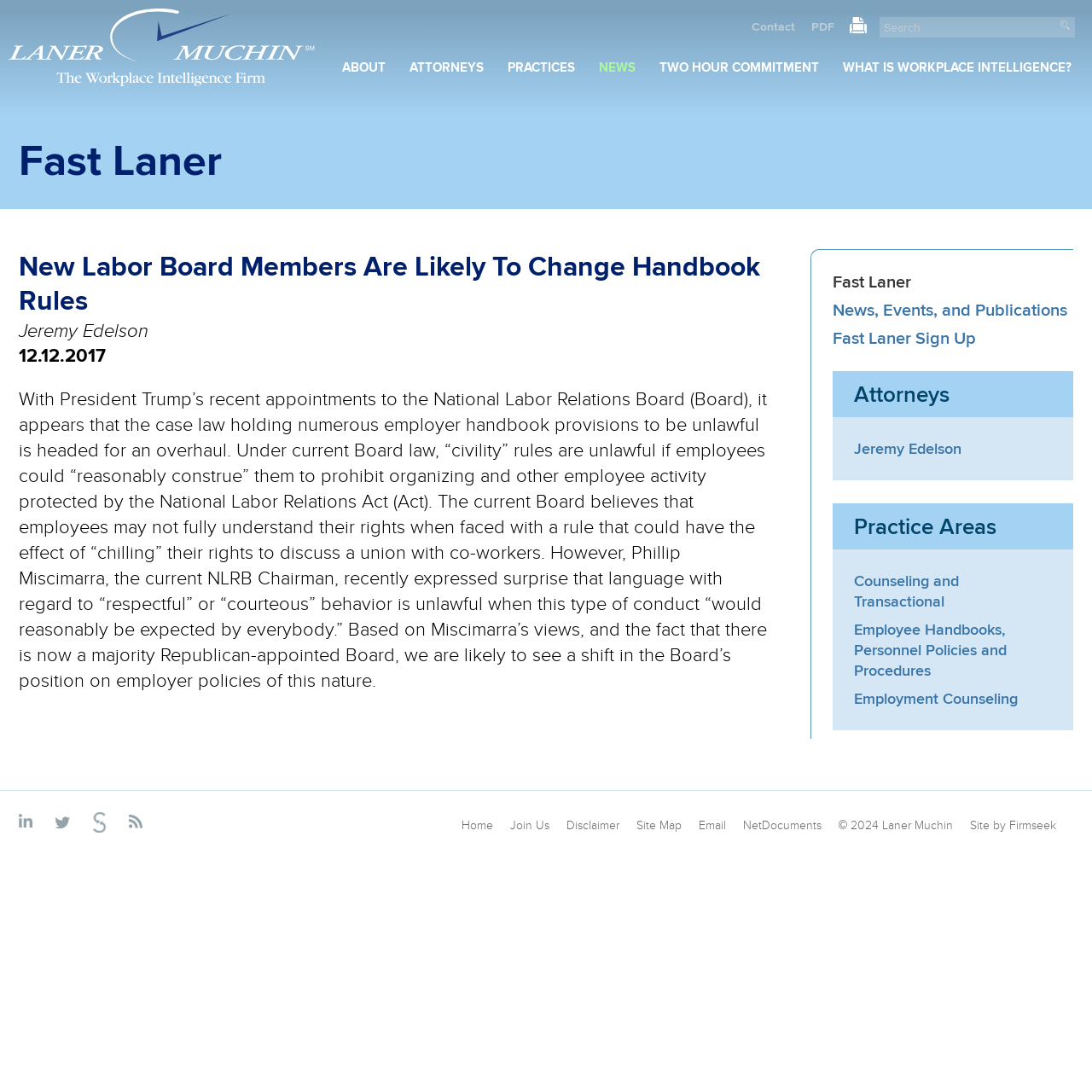Please find the bounding box coordinates of the clickable region needed to complete the following instruction: "Follow the law firm on LinkedIn". The bounding box coordinates must consist of four float numbers between 0 and 1, i.e., [left, top, right, bottom].

[0.017, 0.744, 0.035, 0.763]